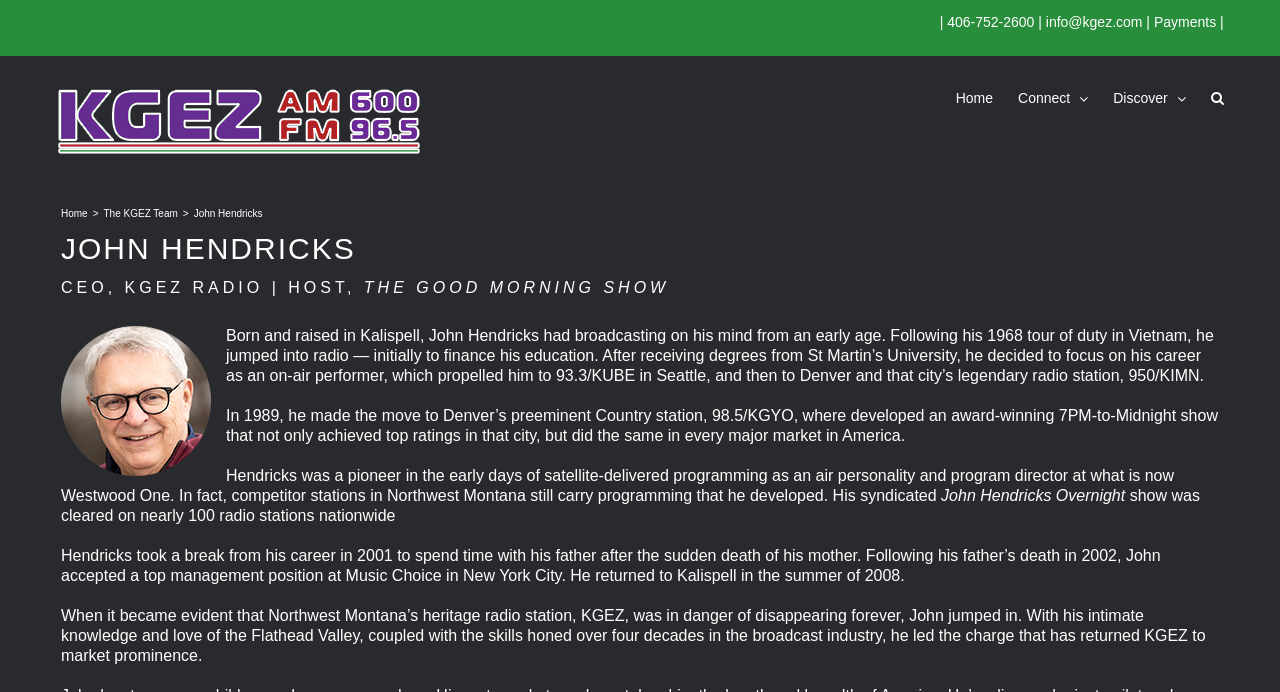Where was John Hendricks born and raised?
Utilize the information in the image to give a detailed answer to the question.

According to the webpage, John Hendricks was born and raised in Kalispell, as stated in the text 'Born and raised in Kalispell, John Hendricks had broadcasting on his mind from an early age'.